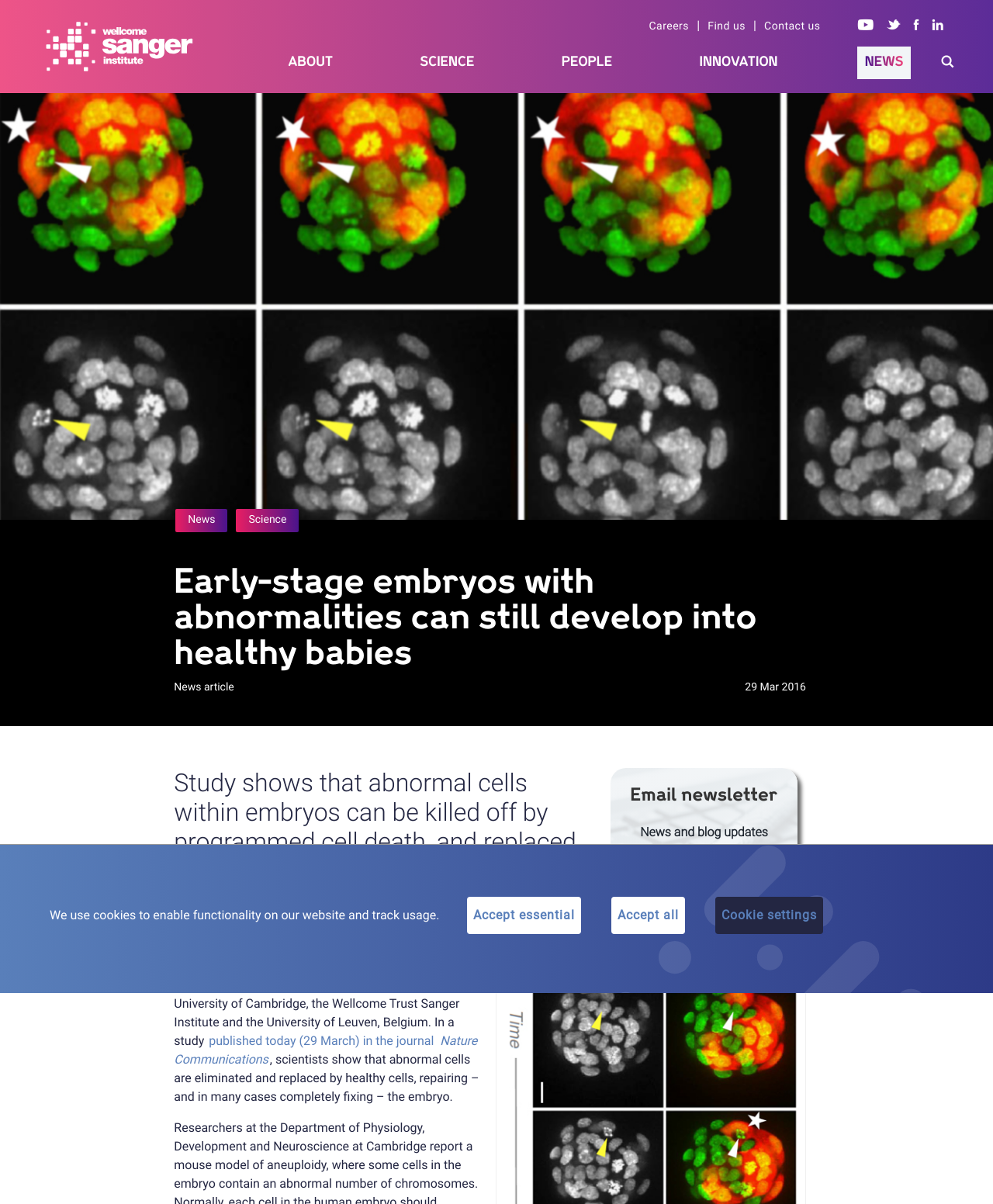Respond to the following question with a brief word or phrase:
What is the name of the institute at the top left?

Wellcome Sanger Institute